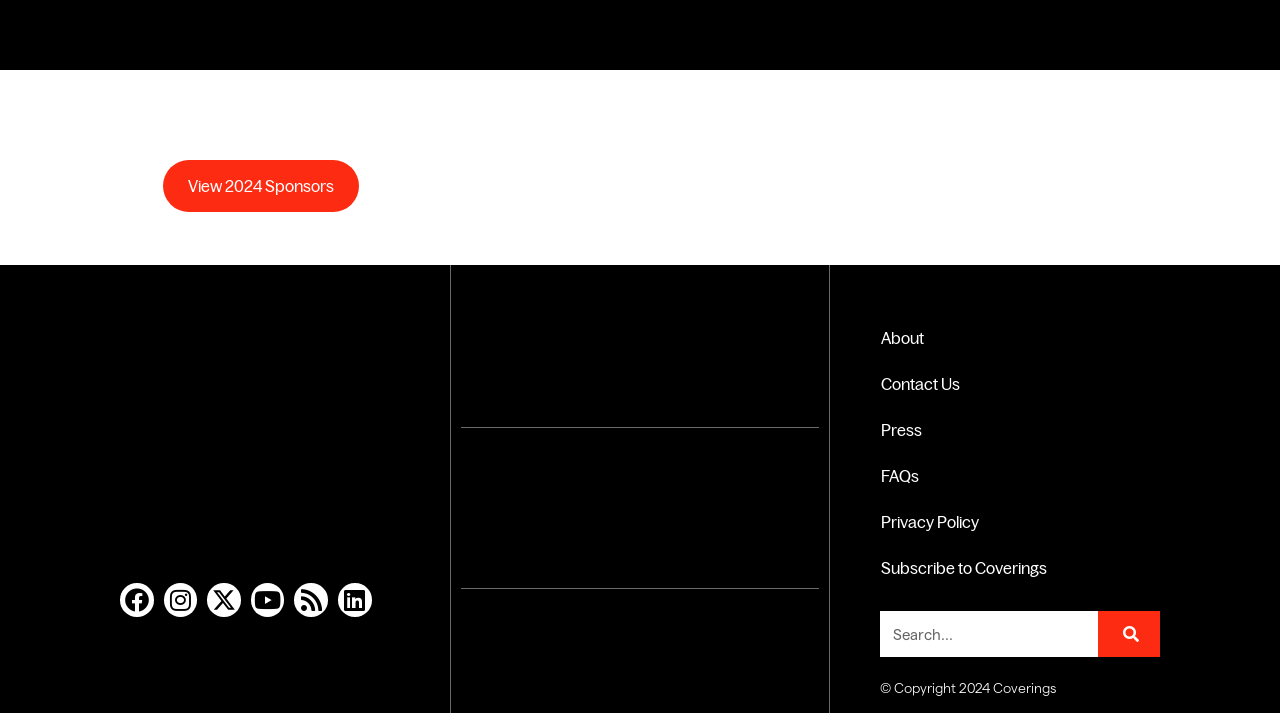Please provide a detailed answer to the question below based on the screenshot: 
What is the purpose of the search box?

The search box has a button labeled 'Search' and a placeholder text 'Search', indicating that it is used to search for something on the website.